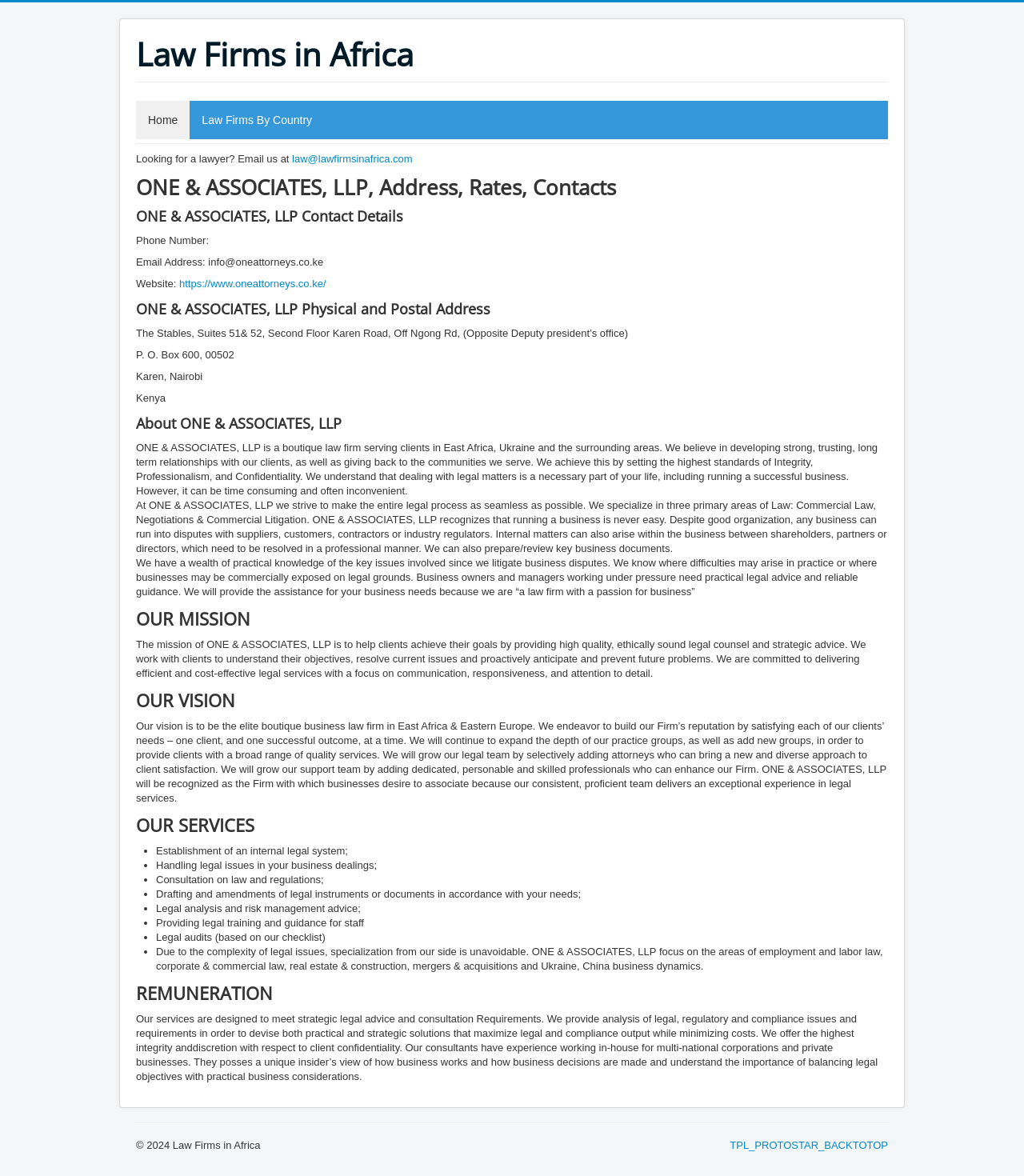What is the vision of ONE & ASSOCIATES, LLP?
Using the image as a reference, answer the question with a short word or phrase.

To be the elite boutique business law firm